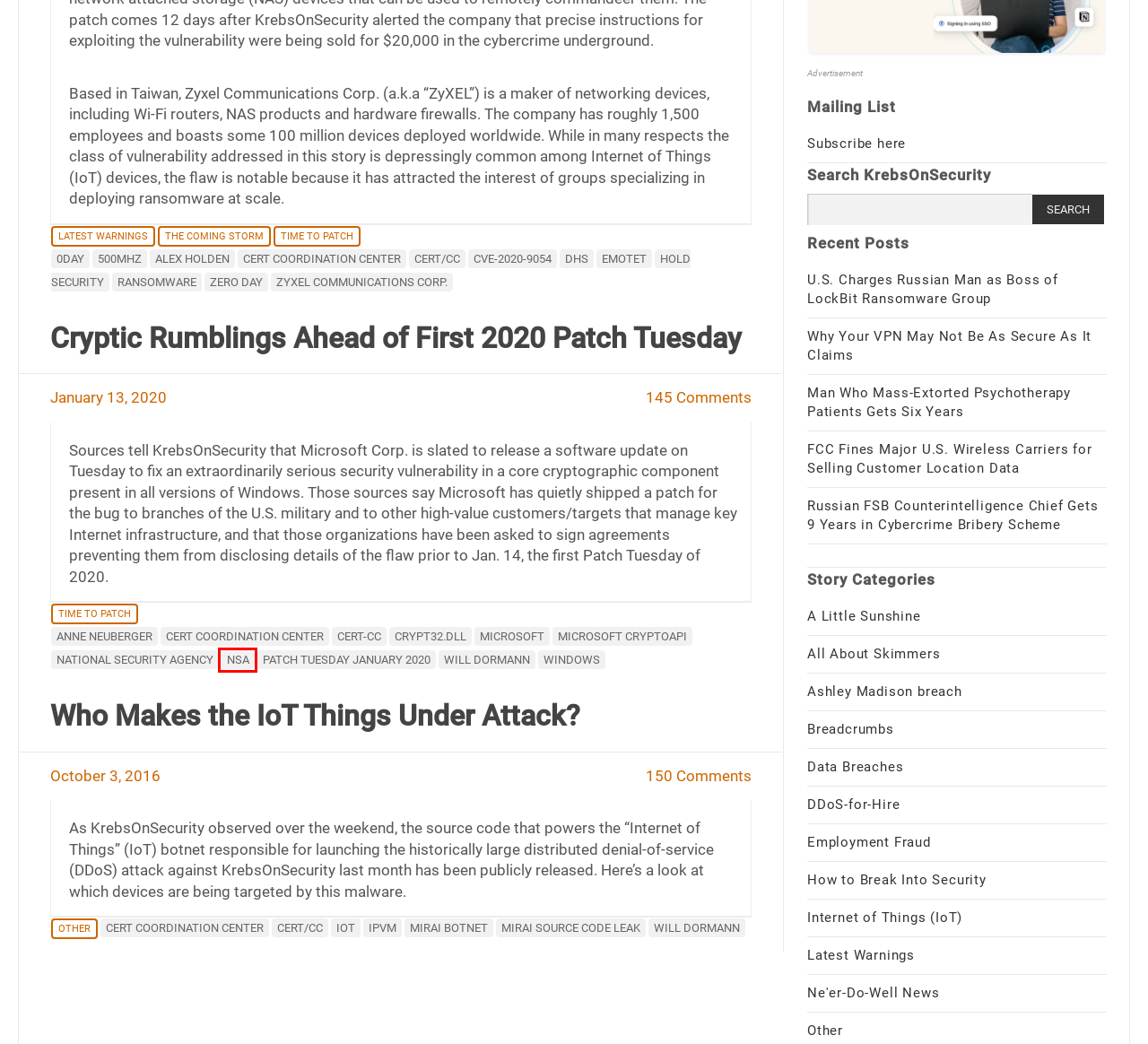Review the screenshot of a webpage that includes a red bounding box. Choose the webpage description that best matches the new webpage displayed after clicking the element within the bounding box. Here are the candidates:
A. FCC Fines Major U.S. Wireless Carriers for Selling Customer Location Data – Krebs on Security
B. Ashley Madison breach – Krebs on Security
C. Anne Neuberger – Krebs on Security
D. nsa – Krebs on Security
E. Patch Tuesday January 2020 – Krebs on Security
F. DHS – Krebs on Security
G. microsoft – Krebs on Security
H. Emotet – Krebs on Security

D